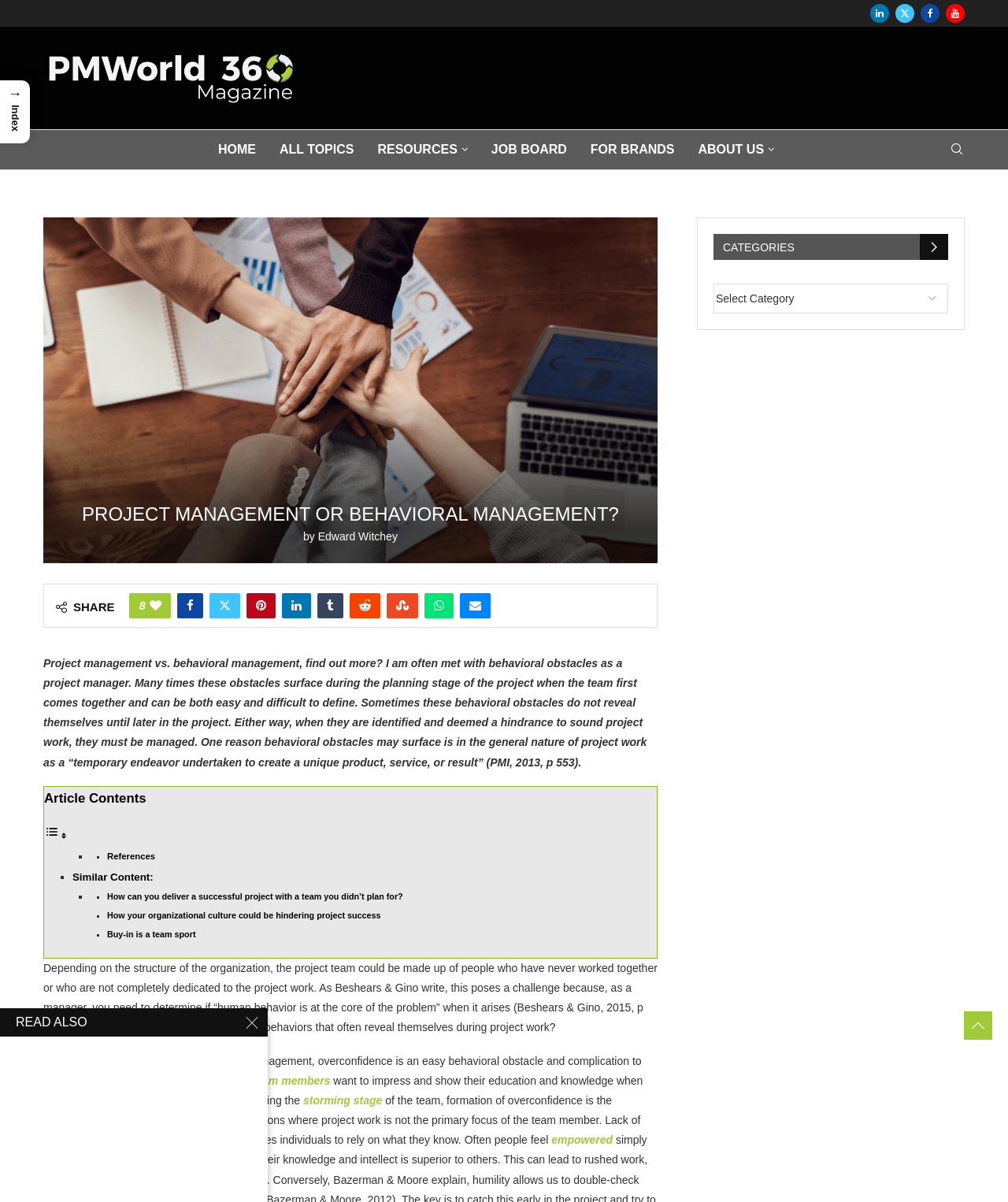Locate the bounding box coordinates of the clickable region necessary to complete the following instruction: "Toggle Table of Content". Provide the coordinates in the format of four float numbers between 0 and 1, i.e., [left, top, right, bottom].

[0.044, 0.69, 0.067, 0.701]